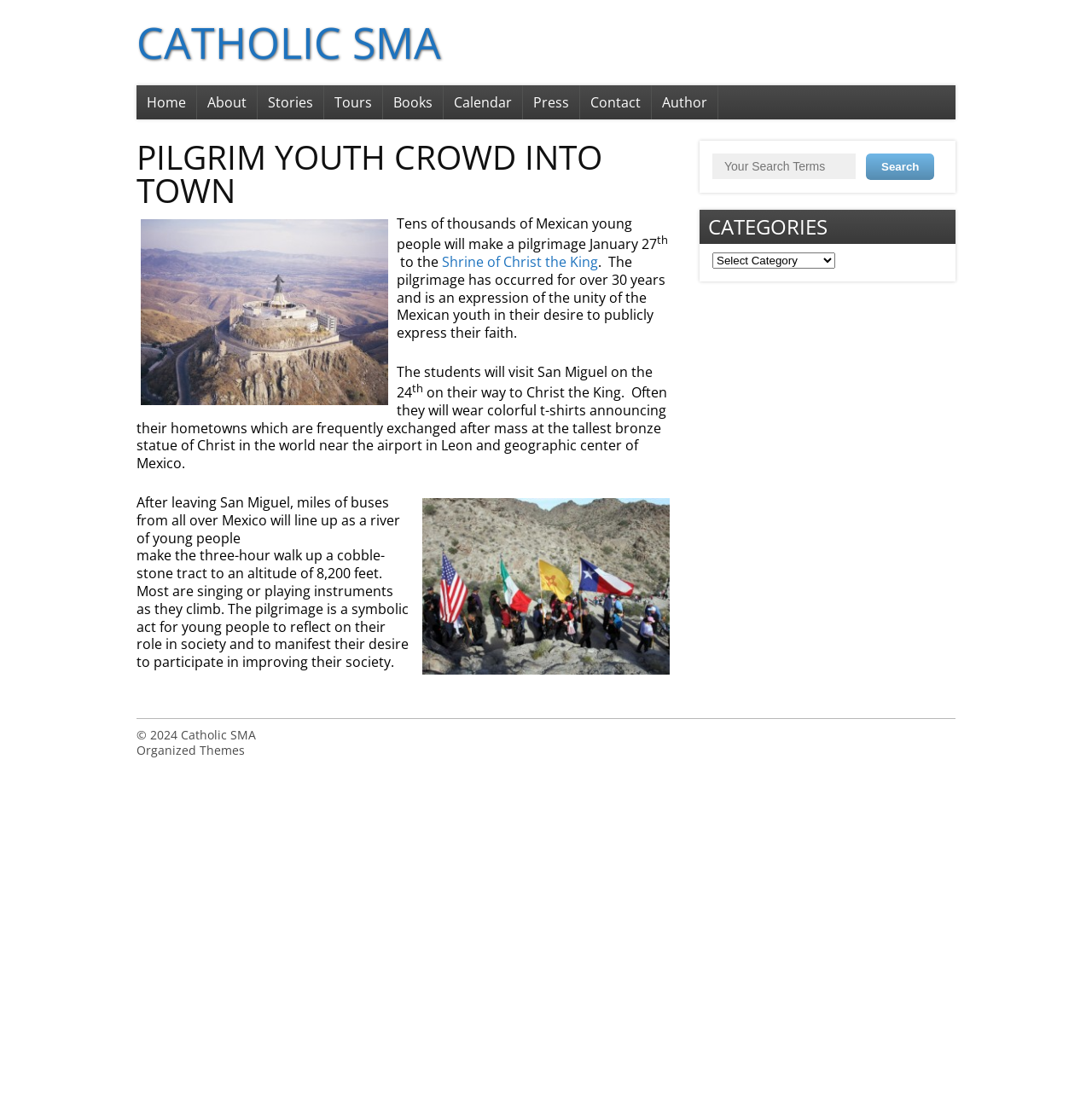Create a detailed narrative describing the layout and content of the webpage.

This webpage is about a pilgrimage of Mexican young people to the Shrine of Christ the King. At the top, there is a navigation menu with 9 links: "Home", "About", "Stories", "Tours", "Books", "Calendar", "Press", "Contact", and "Author". Below the navigation menu, there is a large article section that takes up most of the page. The article has a heading "PILGRIM YOUTH CROWD INTO TOWN" and an image of pilgrim youth on the left side. 

The article text describes the pilgrimage, stating that tens of thousands of Mexican young people will make a pilgrimage on January 27th to the Shrine of Christ the King. The pilgrimage has been occurring for over 30 years and is an expression of the unity of the Mexican youth in their desire to publicly express their faith. The students will visit San Miguel on the 24th on their way to Christ the King. 

There is another image of pilgrim youth further down the article, and the text continues to describe the pilgrimage, mentioning that after leaving San Miguel, miles of buses from all over Mexico will line up, and the young people will make a three-hour walk up a cobble-stone tract to an altitude of 8,200 feet. 

On the right side of the page, there is a search box with a "Search" button. Below the search box, there is a "CATEGORIES" heading and a combobox. At the bottom of the page, there is a copyright notice "© 2024" and two links: "Catholic SMA" and "Organized Themes".